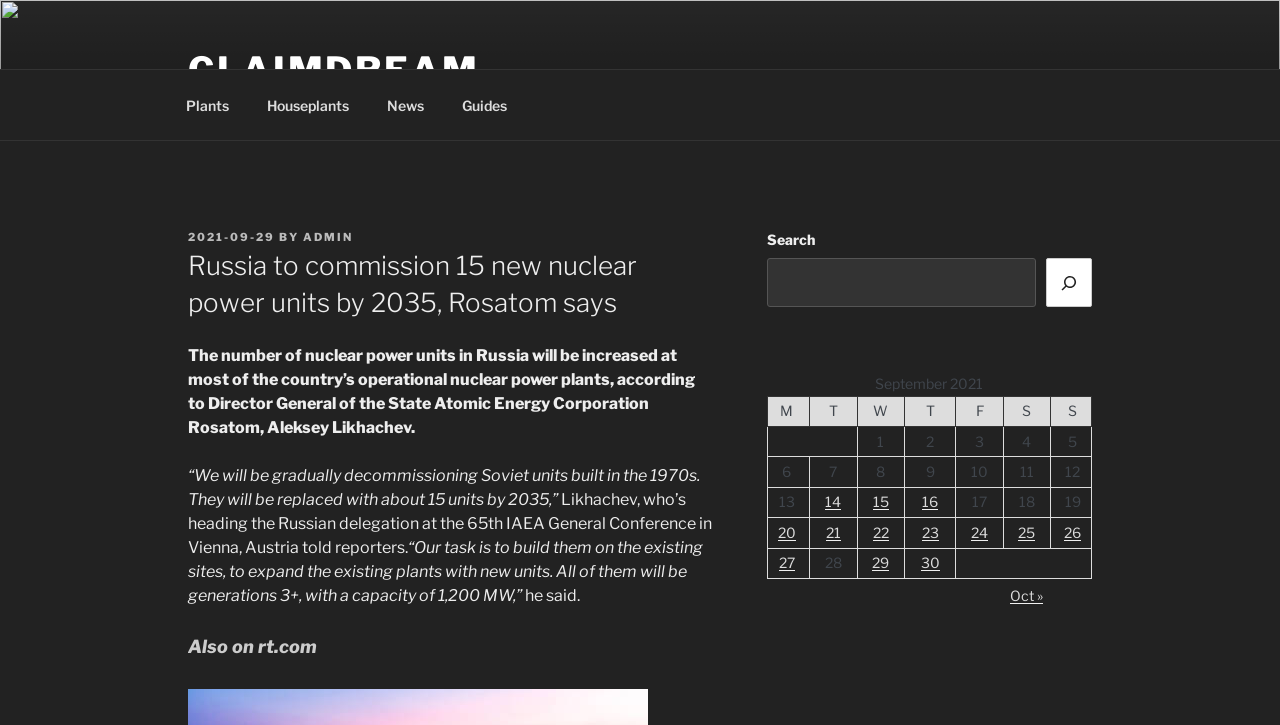Extract the bounding box coordinates for the HTML element that matches this description: "2021-09-29". The coordinates should be four float numbers between 0 and 1, i.e., [left, top, right, bottom].

[0.147, 0.317, 0.215, 0.337]